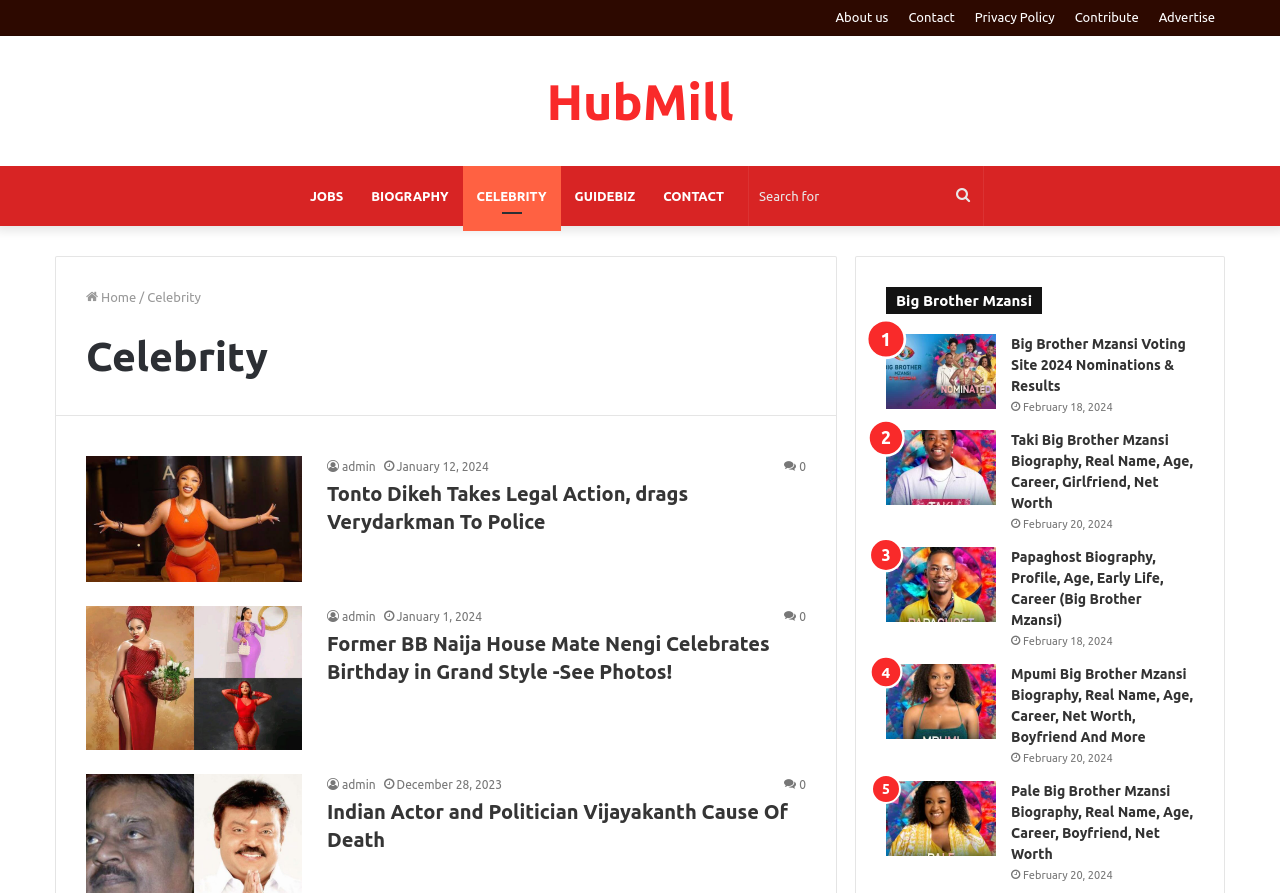Locate the bounding box of the UI element defined by this description: "Search for". The coordinates should be given as four float numbers between 0 and 1, formatted as [left, top, right, bottom].

[0.737, 0.186, 0.768, 0.253]